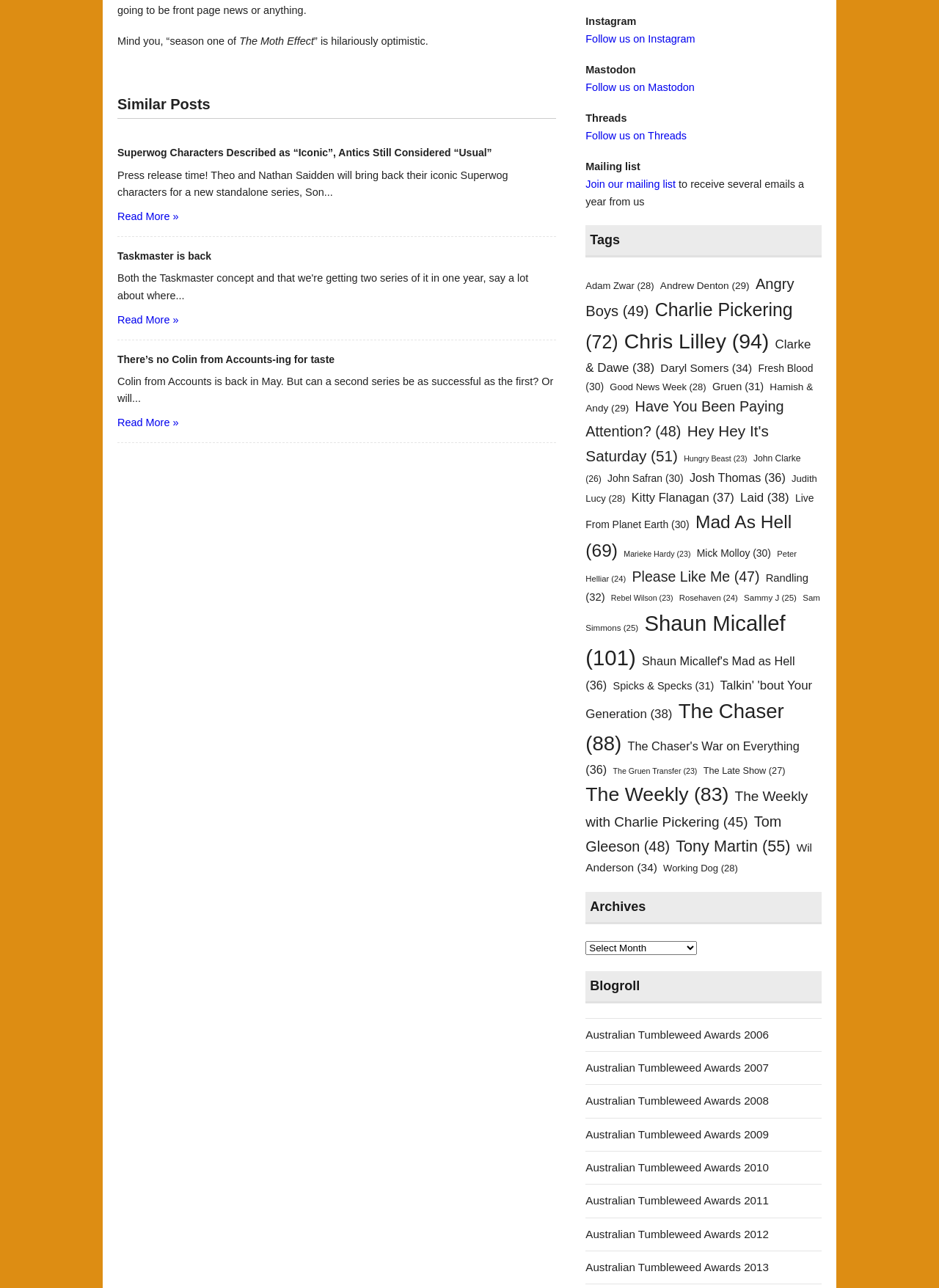Please locate the clickable area by providing the bounding box coordinates to follow this instruction: "View posts tagged with Adam Zwar".

[0.624, 0.217, 0.697, 0.226]